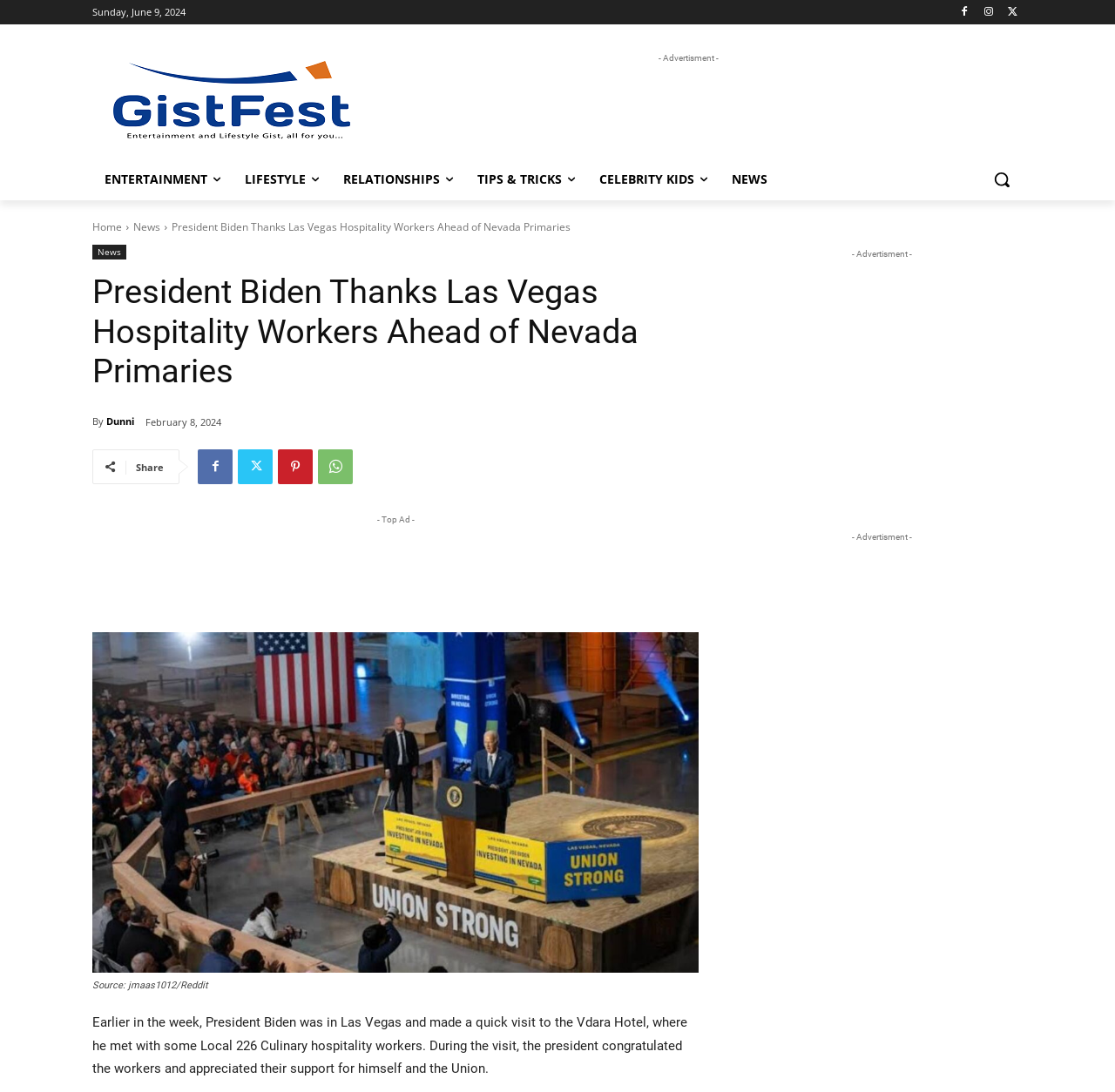Using the description: "400-101 Braindump", determine the UI element's bounding box coordinates. Ensure the coordinates are in the format of four float numbers between 0 and 1, i.e., [left, top, right, bottom].

None